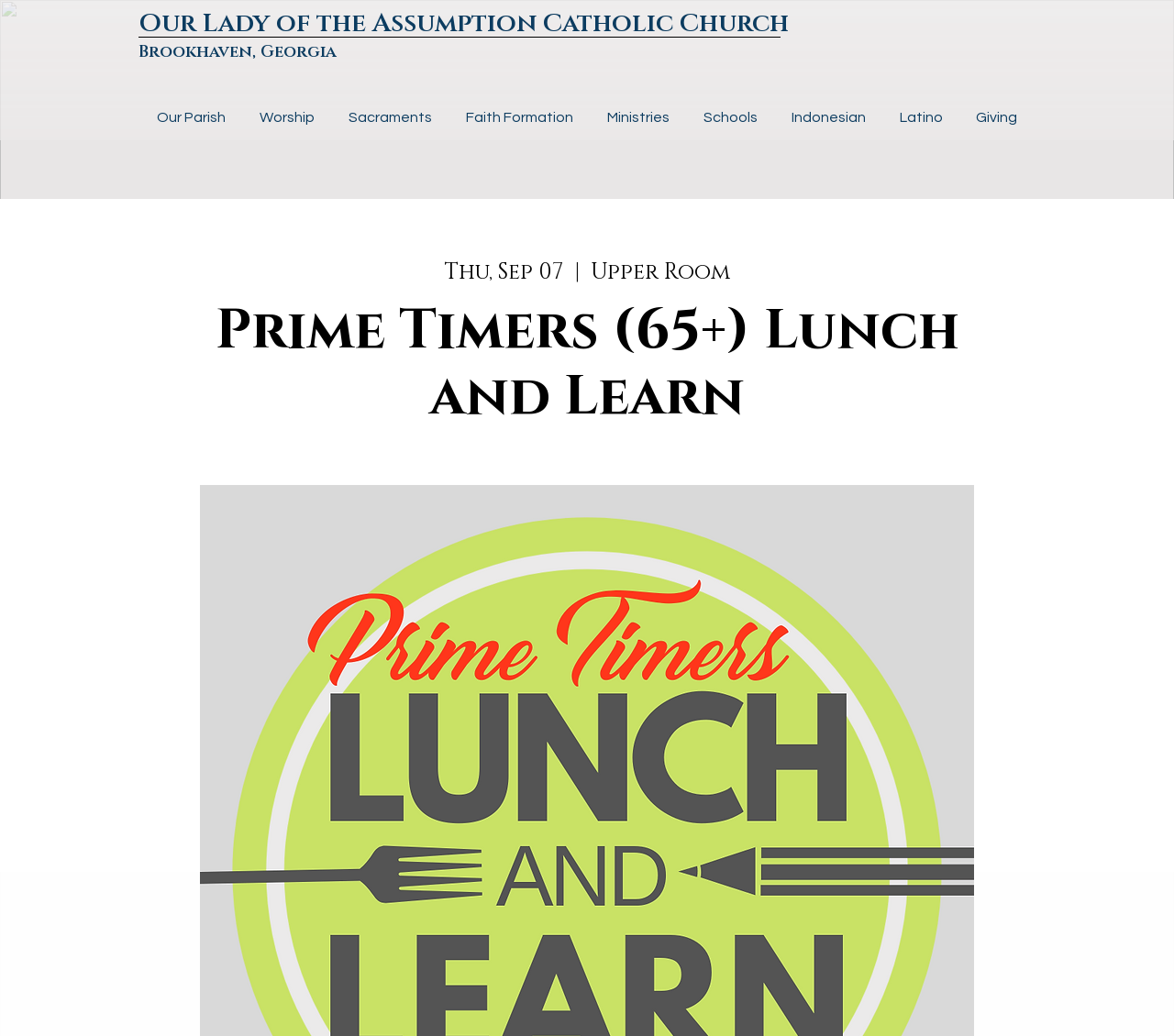What is the event on September 7?
Observe the image and answer the question with a one-word or short phrase response.

Upper Room